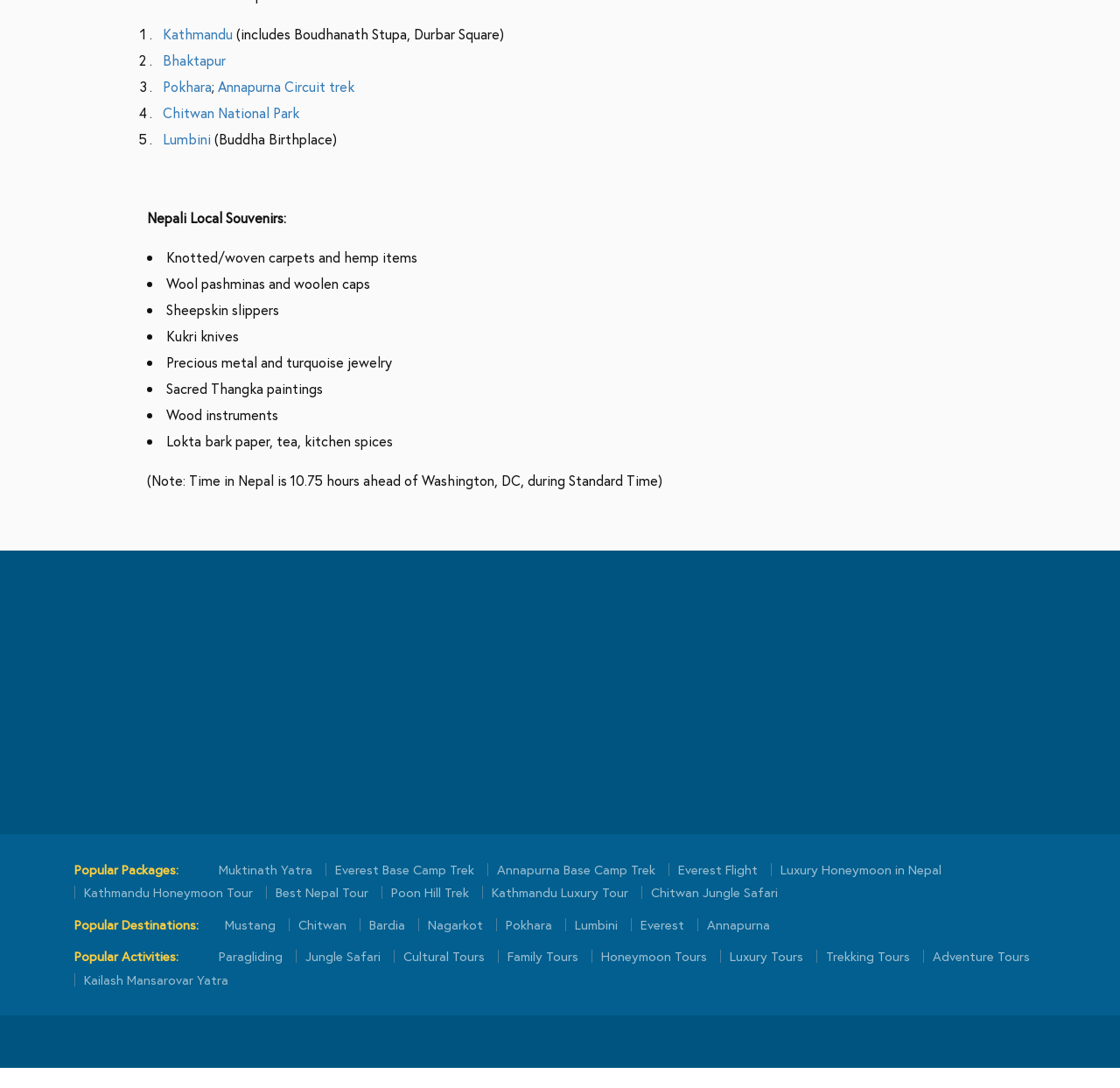Respond with a single word or phrase to the following question:
What is the time difference between Nepal and Washington, DC?

10.75 hours ahead